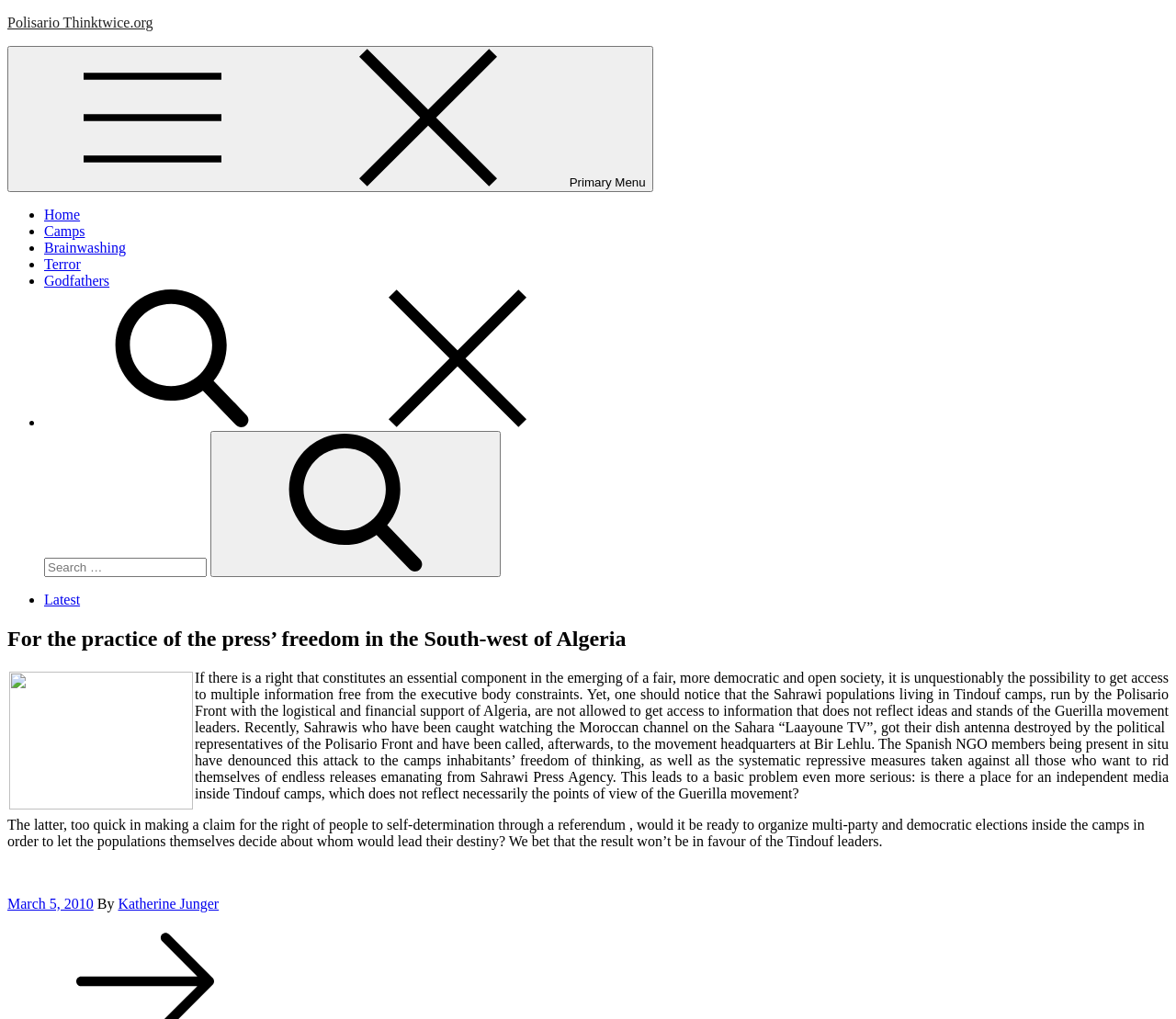Please specify the bounding box coordinates of the clickable region necessary for completing the following instruction: "Click on the 'March 5, 2010' link". The coordinates must consist of four float numbers between 0 and 1, i.e., [left, top, right, bottom].

[0.006, 0.879, 0.08, 0.894]